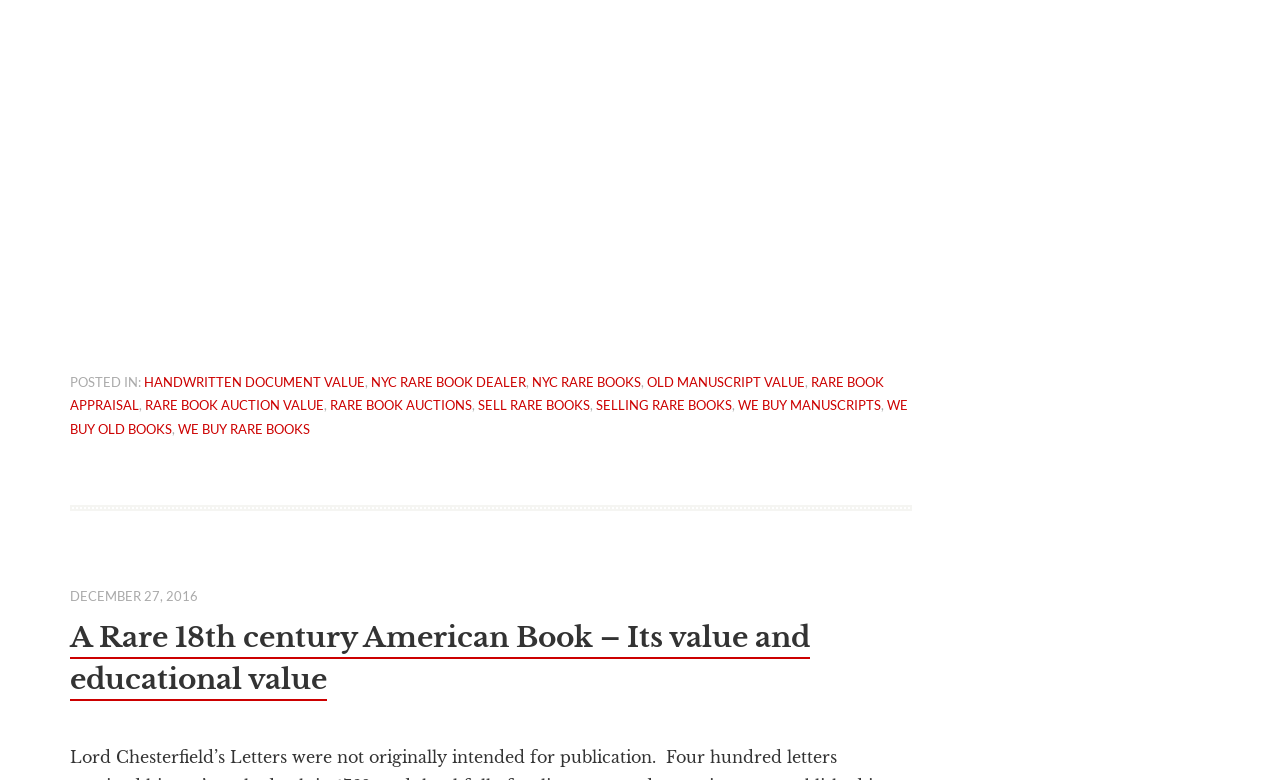Provide a thorough and detailed response to the question by examining the image: 
What is the topic of the posted article?

The topic of the posted article can be determined by looking at the heading 'A Rare 18th century American Book – Its value and educational value' which suggests that the article is about a rare book from the 18th century in America.